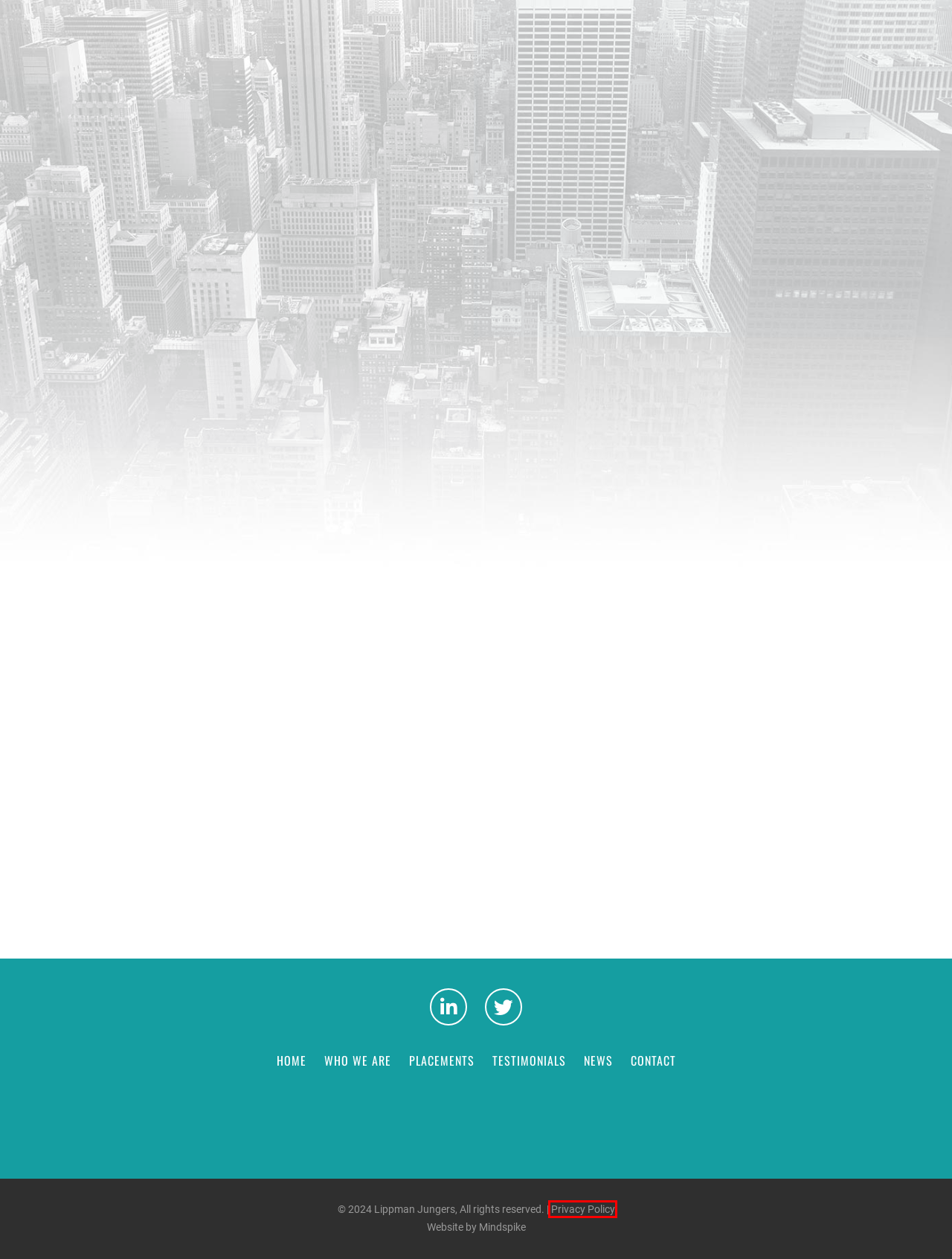You are provided with a screenshot of a webpage where a red rectangle bounding box surrounds an element. Choose the description that best matches the new webpage after clicking the element in the red bounding box. Here are the choices:
A. Global legal recruiting firm - Lippman Jungers
B. Legal Consultant Limelight: Sabina Lippman | Lawdragon
C. News - Lippman Jungers
D. Partnership - Lippman Jungers
E. Top Tier Partner Placements I Lippman Jungers
F. Milwaukee Website Design I Graphic Design | Mindspike Design
G. Privacy Policy - Lippman Jungers
H. Testimonials - Lippman Jungers

G